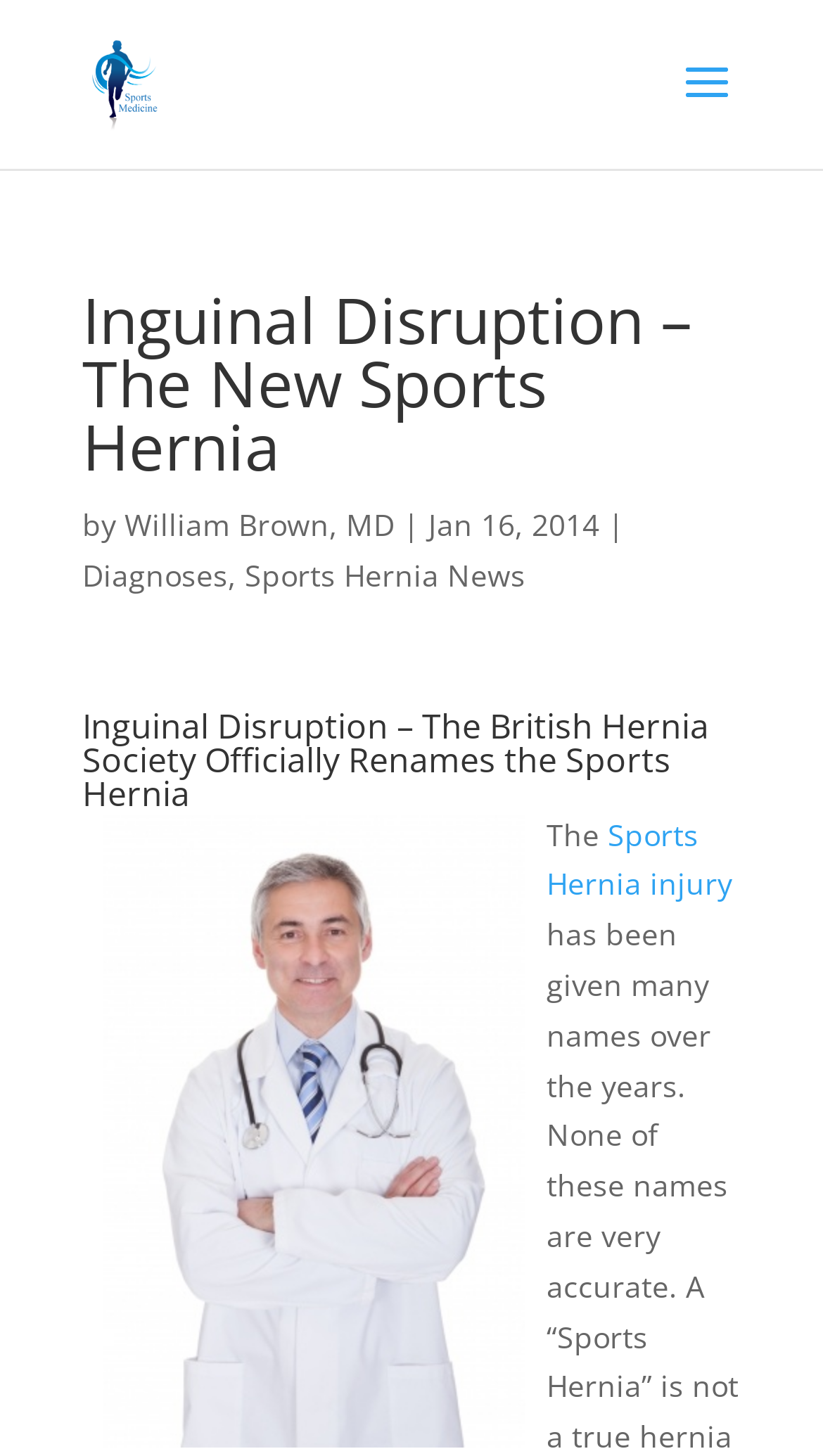What is the related injury to Inguinal Disruption?
Provide a detailed and extensive answer to the question.

The related injury to Inguinal Disruption can be found as a link at the bottom of the webpage with the text 'Sports Hernia injury'.